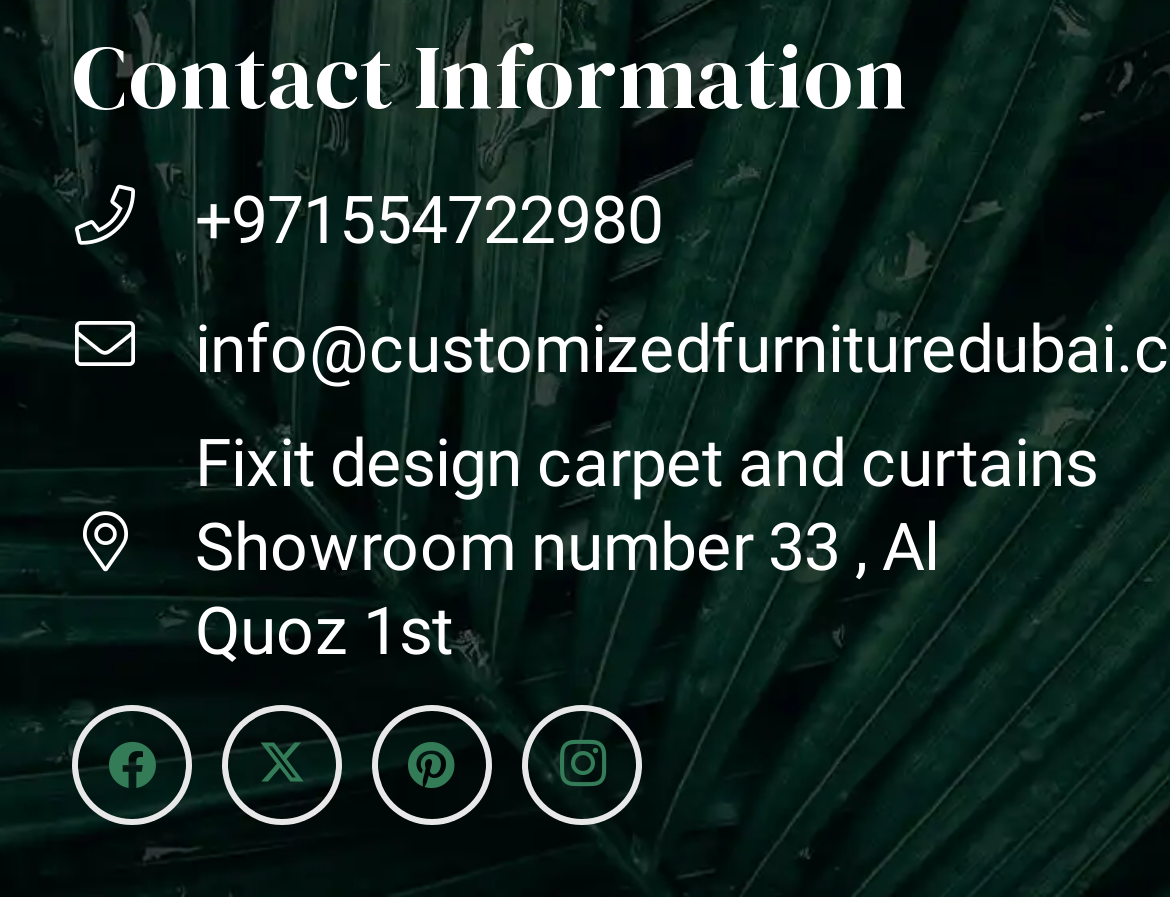Give a one-word or short phrase answer to this question: 
What is the location of the showroom?

Al Quoz 1st